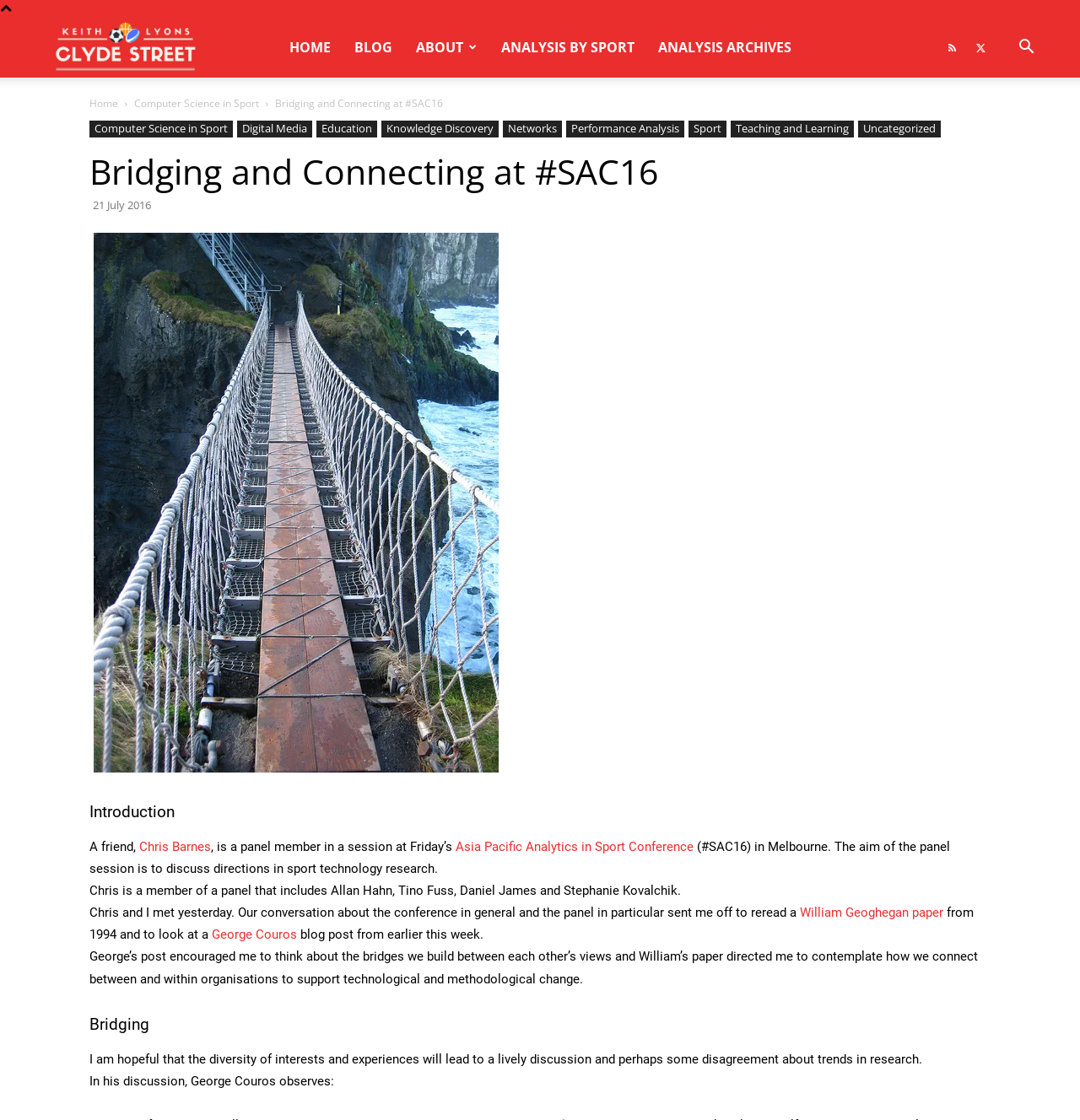Identify the bounding box coordinates for the region of the element that should be clicked to carry out the instruction: "Go to HOME page". The bounding box coordinates should be four float numbers between 0 and 1, i.e., [left, top, right, bottom].

[0.268, 0.016, 0.306, 0.069]